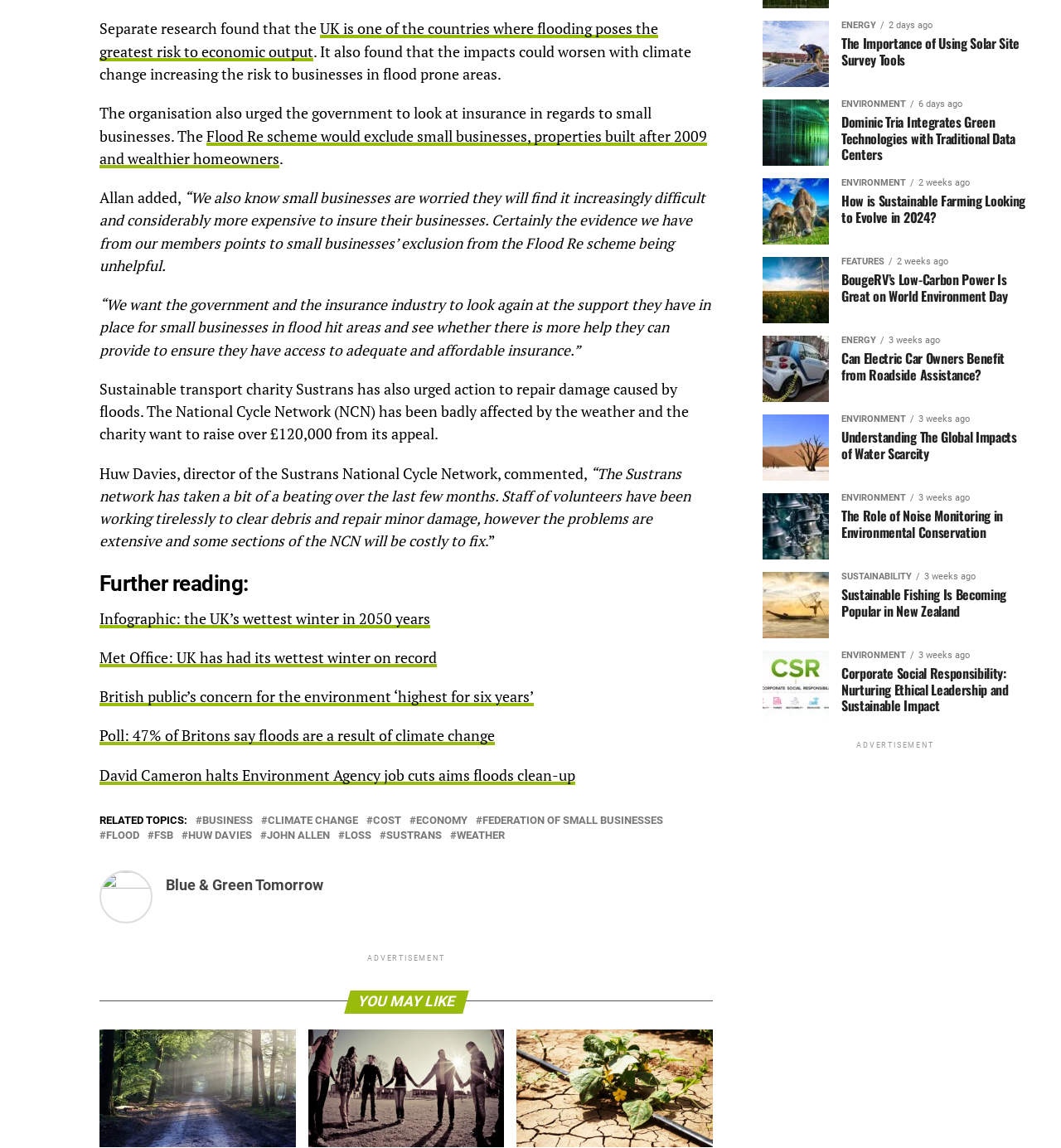Identify the bounding box coordinates for the element you need to click to achieve the following task: "Read more about the UK's wettest winter in 2050 years". Provide the bounding box coordinates as four float numbers between 0 and 1, in the form [left, top, right, bottom].

[0.094, 0.53, 0.405, 0.547]